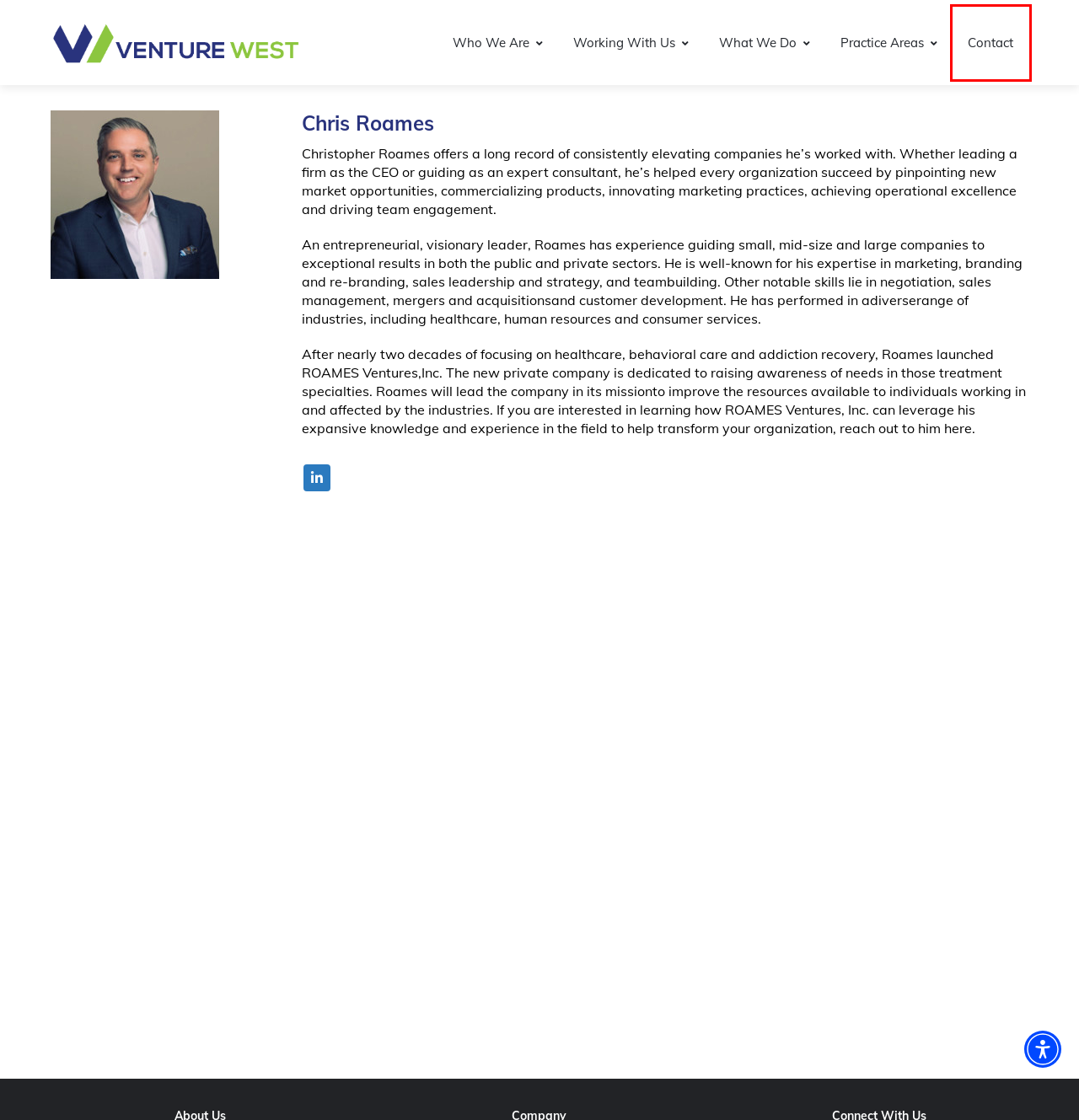You are provided with a screenshot of a webpage where a red rectangle bounding box surrounds an element. Choose the description that best matches the new webpage after clicking the element in the red bounding box. Here are the choices:
A. Services – Venture West Group
B. Story – Venture West Group
C. Contact – Venture West Group
D. Accessibility Statement – Venture West Group
E. Venture West Group
F. Privacy Policy – Venture West Group
G. Our Approach – Venture West Group
H. Practice Areas – Venture West Group

C